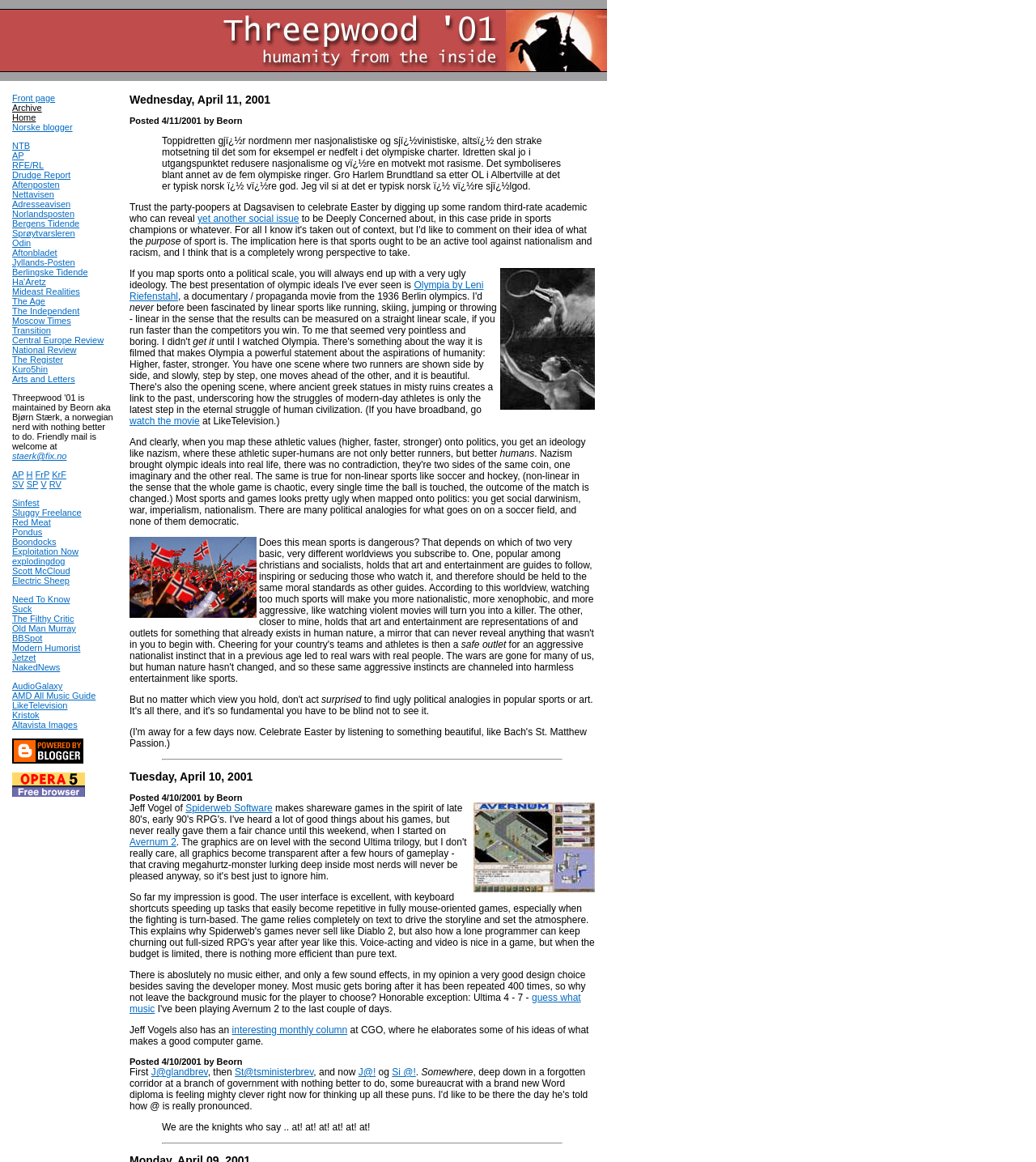Locate the bounding box coordinates of the item that should be clicked to fulfill the instruction: "Read the article about Olympia by Leni Riefenstahl".

[0.125, 0.24, 0.467, 0.26]